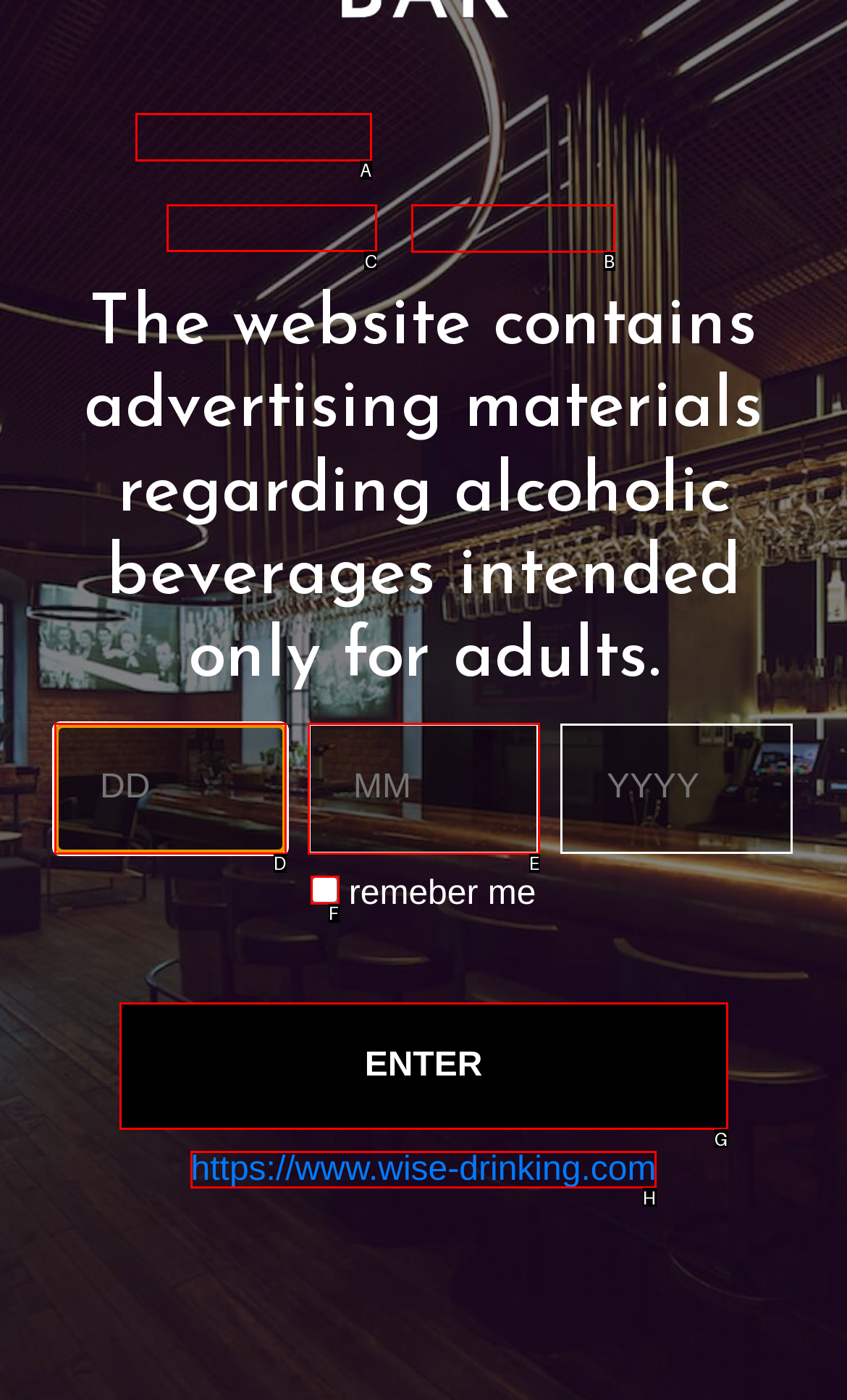Select the appropriate letter to fulfill the given instruction: Visit the Instagram page
Provide the letter of the correct option directly.

C